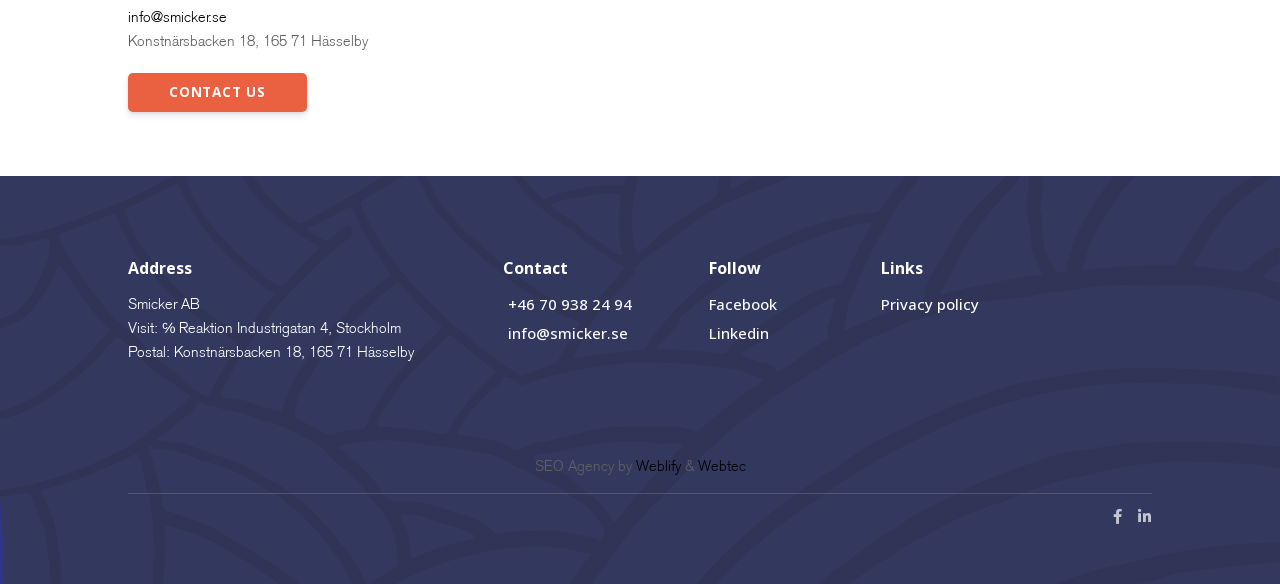Determine the bounding box for the described HTML element: "Privacy policy". Ensure the coordinates are four float numbers between 0 and 1 in the format [left, top, right, bottom].

[0.689, 0.5, 0.9, 0.541]